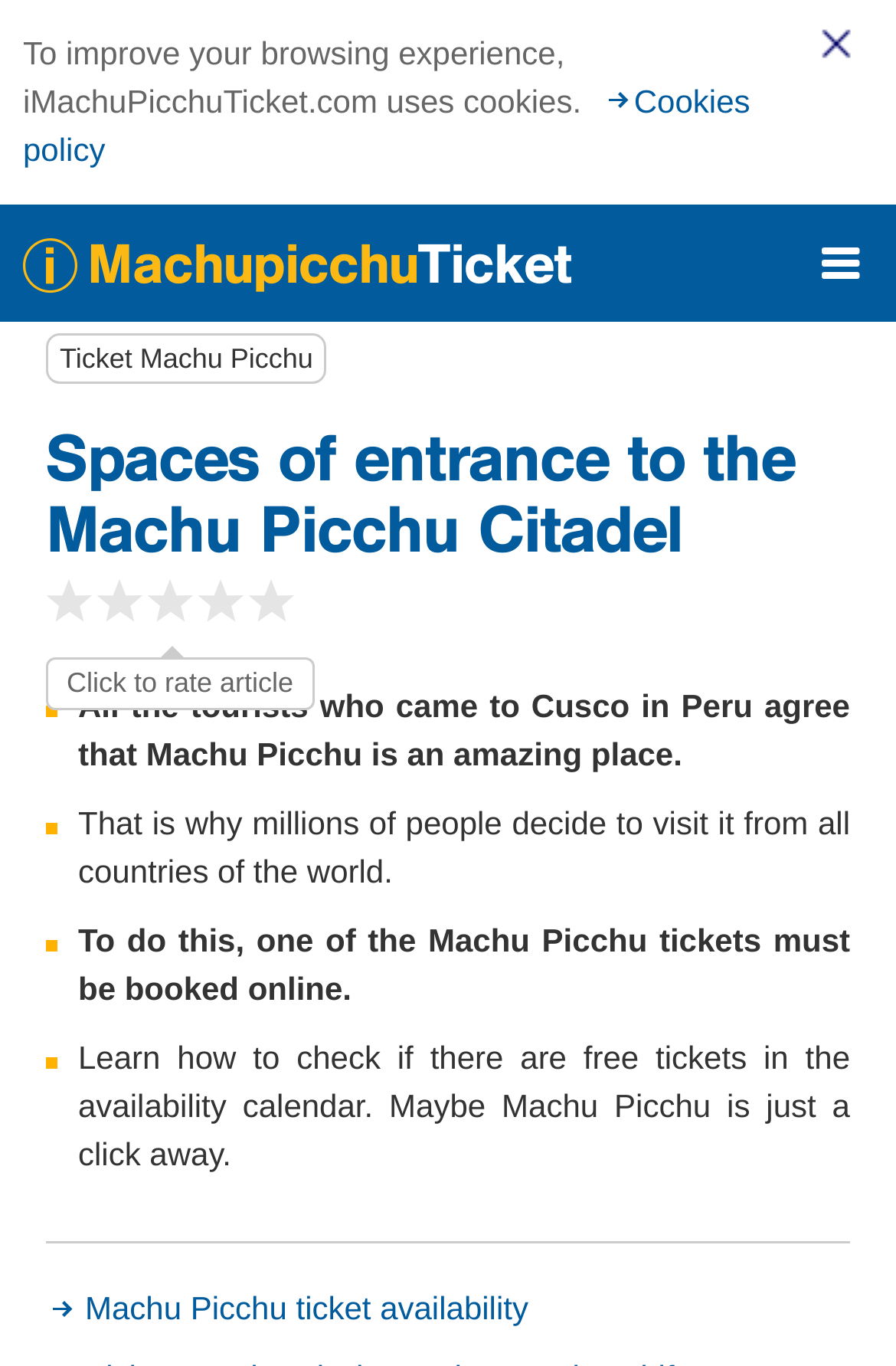Provide your answer in a single word or phrase: 
What is the purpose of the webpage?

Check ticket availability